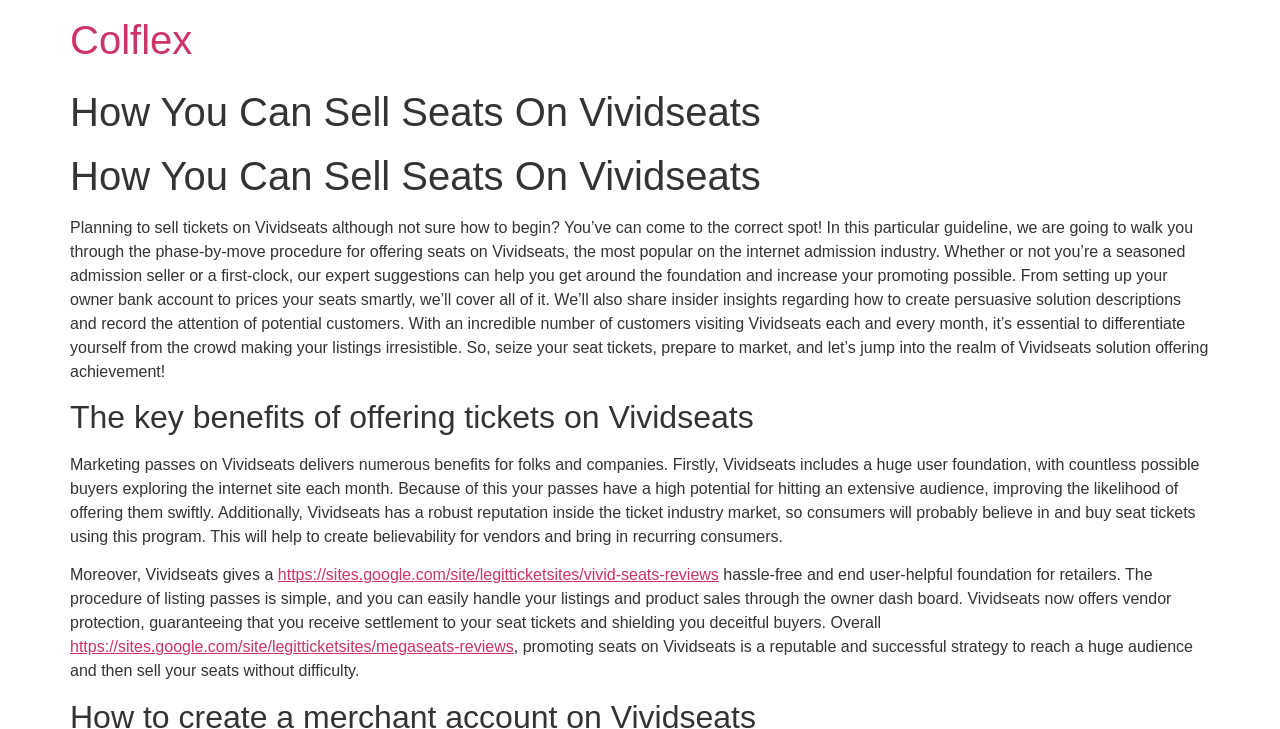Detail the webpage's structure and highlights in your description.

This webpage is about selling seats on Vividseats, a popular online ticket marketplace. At the top, there is a heading "Colflex" which is also a link. Below it, there is a larger heading "How You Can Sell Seats On Vividseats" which is repeated again further down the page. 

The main content of the page is a long paragraph that provides a guide on how to sell tickets on Vividseats. It explains that the page will walk the reader through the step-by-step process of selling seats, from setting up an owner account to pricing seats smartly. The paragraph also mentions that the page will share insider insights on how to create persuasive product descriptions and attract potential customers.

Below the guide, there is a heading "The key benefits of offering tickets on Vividseats" followed by two paragraphs of text. These paragraphs explain the advantages of selling tickets on Vividseats, including its large user base, robust reputation, and hassle-free platform for retailers. The text also mentions that Vividseats offers vendor protection, ensuring that sellers receive payment for their tickets and are protected from fraudulent buyers.

There are two links on the page, one pointing to a Vividseats review page and the other to a Megaseats review page. These links are embedded within the text and are not prominently displayed. Overall, the page is focused on providing a comprehensive guide to selling tickets on Vividseats, highlighting its benefits and features.